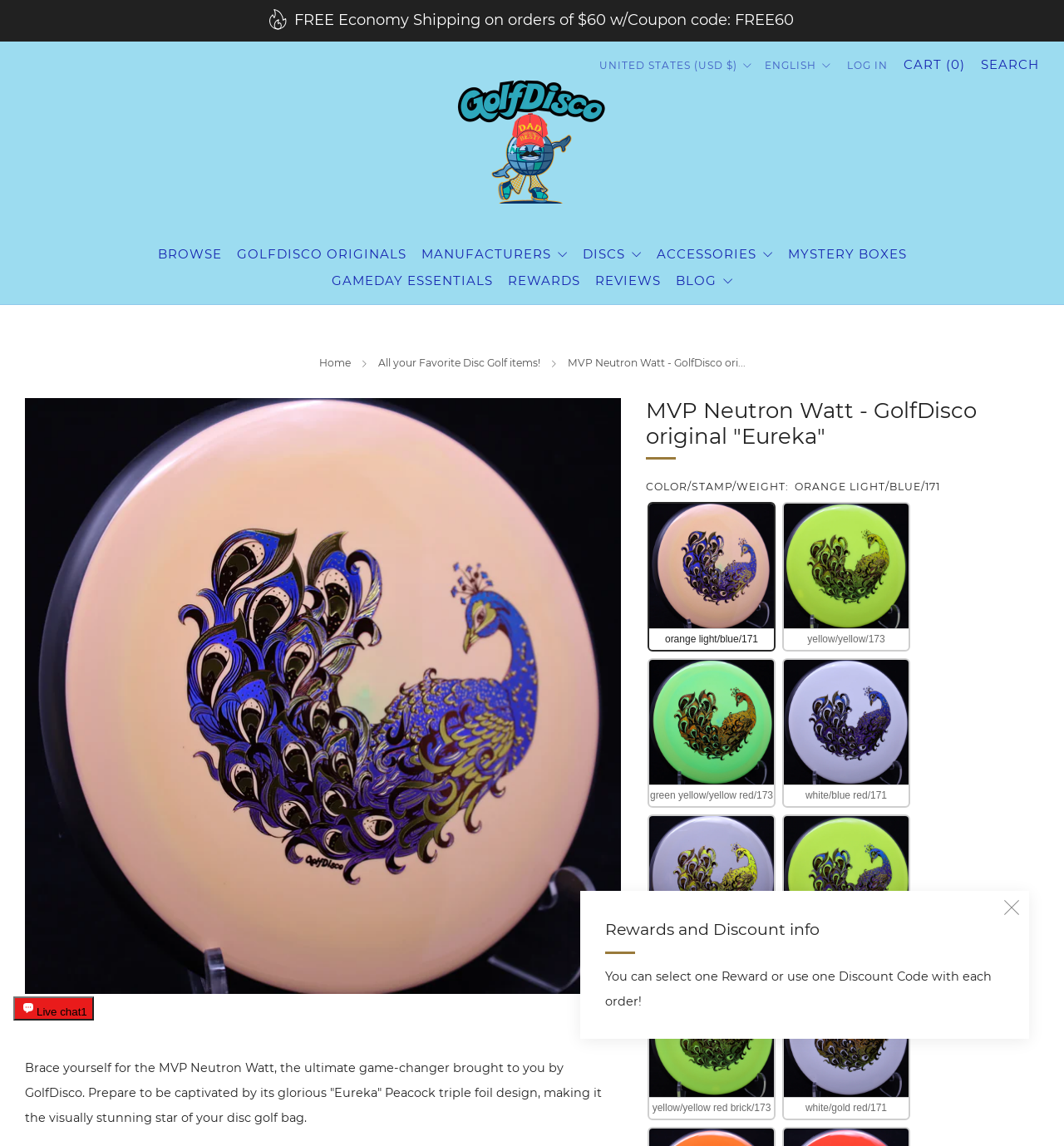Locate the bounding box coordinates of the area you need to click to fulfill this instruction: 'Click on 'GFA World Digital Media Room | News, Stories, Press Releases & more''. The coordinates must be in the form of four float numbers ranging from 0 to 1: [left, top, right, bottom].

None